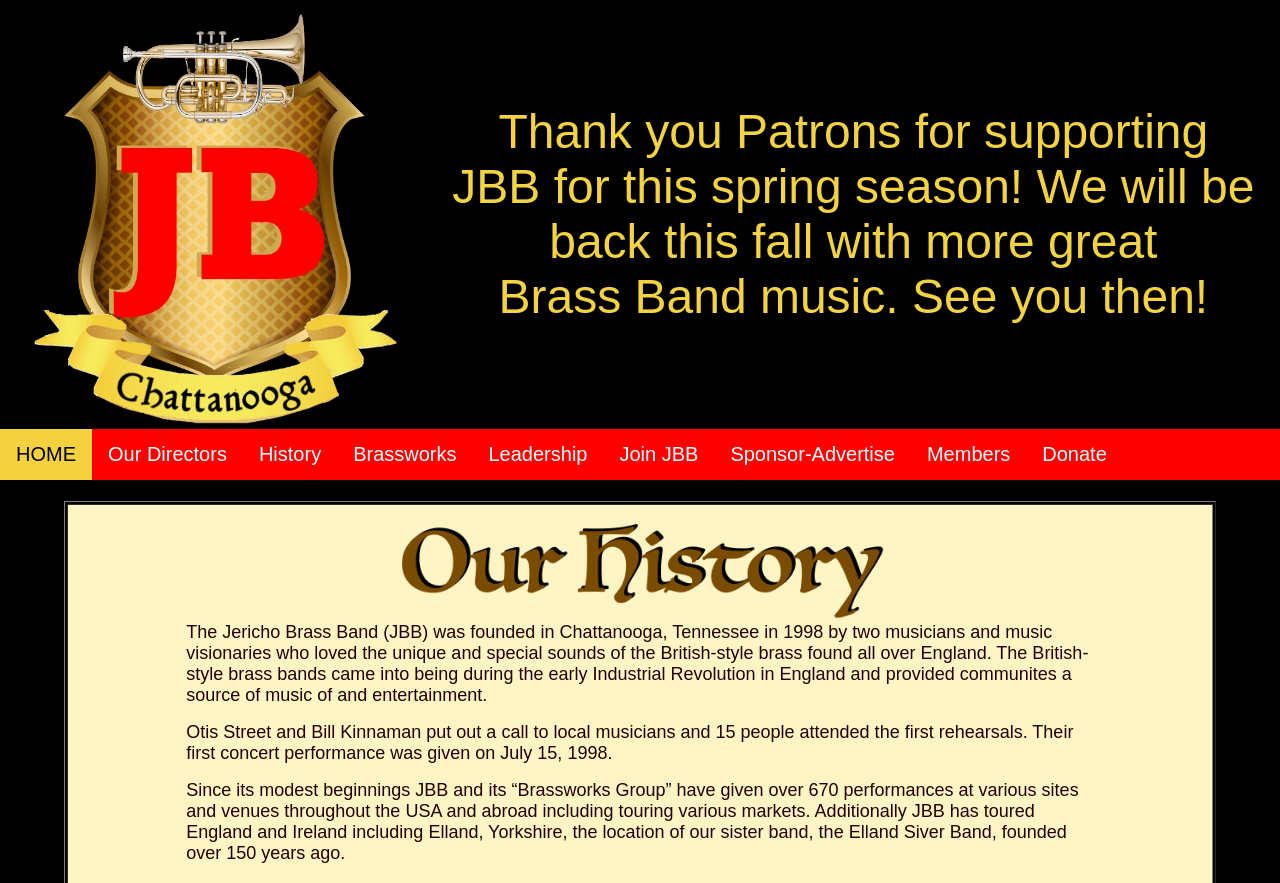What is the name of the band?
Based on the image, respond with a single word or phrase.

Jericho Brass Band